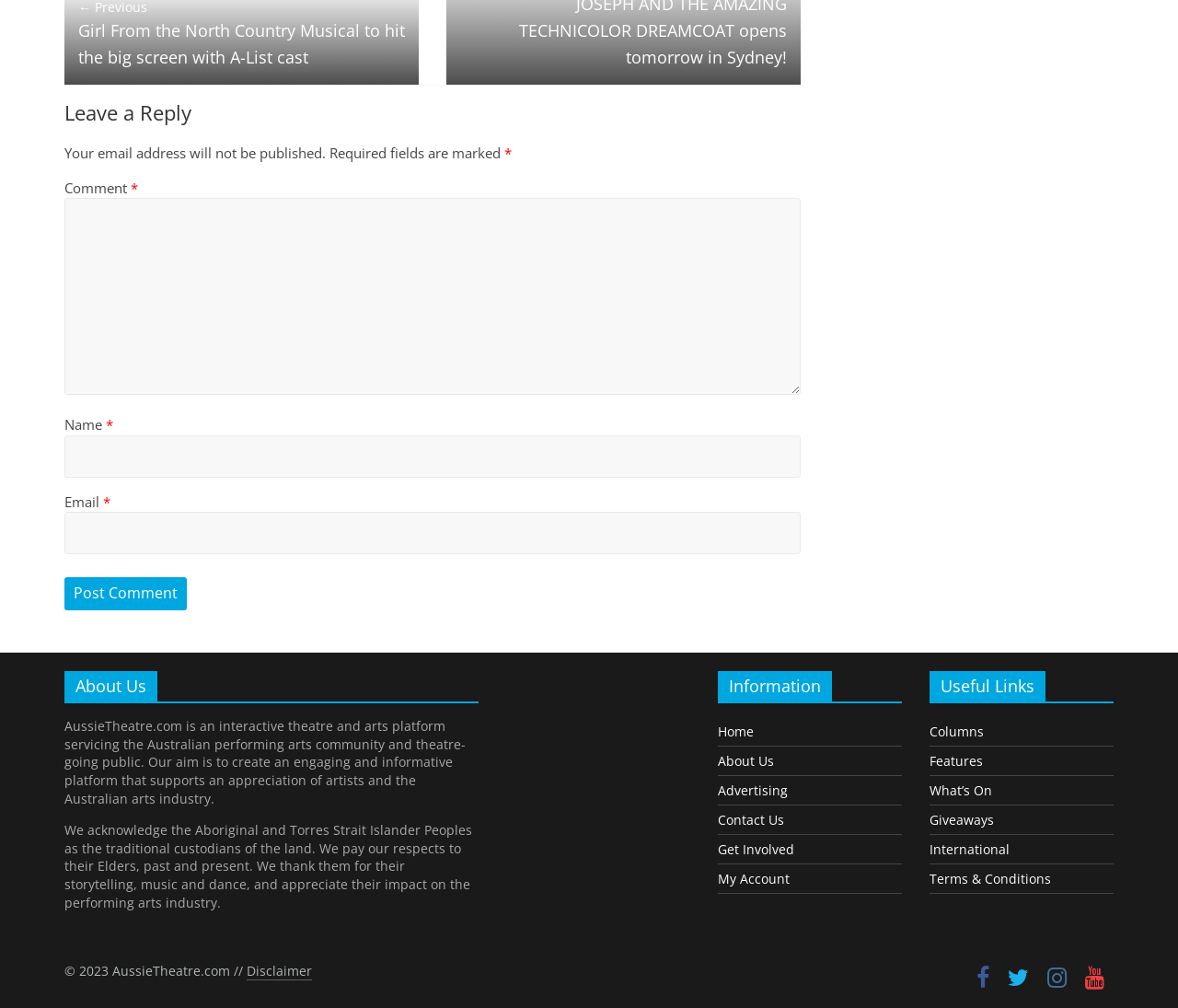Please locate the clickable area by providing the bounding box coordinates to follow this instruction: "Leave a comment".

[0.055, 0.196, 0.68, 0.392]